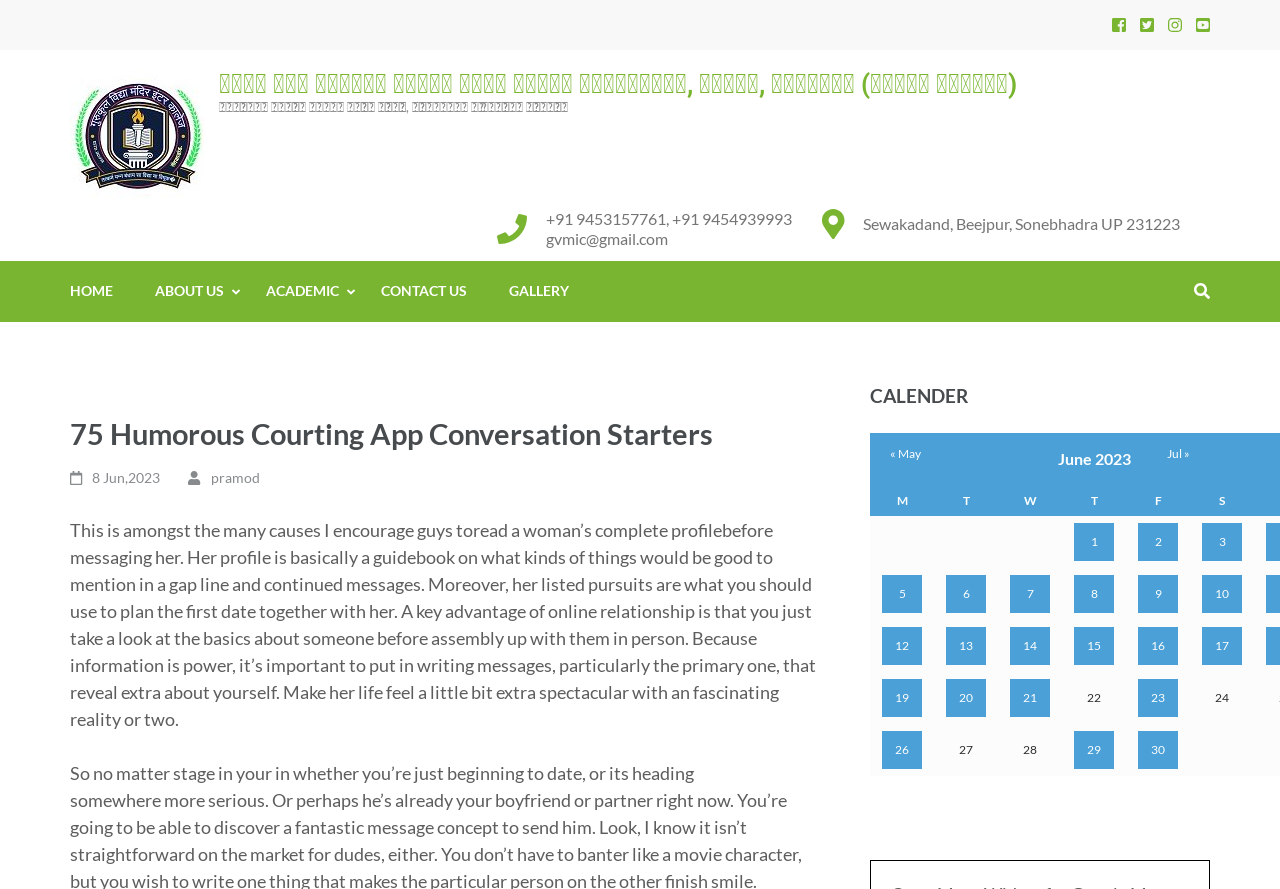Describe all significant elements and features of the webpage.

This webpage appears to be a blog or article page with a focus on online dating and relationships. At the top of the page, there are social media links to Facebook, Twitter, Instagram, and YouTube, followed by a link to the website's title, "गुरु कुल विद्या मंदिर इंटर कॉलेज सेवकाडाड़, जरहाॅ, सोनभद्र (उत्तर प्रदेश)" with an accompanying image.

Below this, there is a section with the website's name, "गुरु कुल विद्या मंदिर इंटर कॉलेज सेवकाडाड़, जरहाॅ, सोनभद्र (उत्तर प्रदेश)" again, along with a static text describing the website as "माध्यमिक शिक्षा परिषद उत्तर प्रदेश, प्रयागराज से मान्यता प्राप्त।" (translated to "Intermediate Education Council, Uttar Pradesh, recognized by Prayagraj").

On the right side of the page, there is a section with contact information, including an address, phone numbers, and an email address. Below this, there are links to different sections of the website, including "HOME", "ABOUT US", "ACADEMIC", "CONTACT US", and "GALLERY".

The main content of the page is an article titled "75 Humorous Courting App Conversation Starters". The article begins with a brief introduction, followed by a long paragraph discussing the importance of reading a woman's complete profile before messaging her on a dating app. The article suggests that a woman's profile is like a guidebook on what kinds of things would be good to mention in a gap line and continued messages.

On the right side of the article, there is a calendar section with links to posts published on different dates in June 2023. The calendar is organized by week, with each day of the week represented by a column header (M, T, W, T, F, S). Each grid cell in the calendar contains a link to a post published on that date.

Overall, the webpage appears to be a blog or article page focused on online dating and relationships, with a mix of informational content and links to other sections of the website.